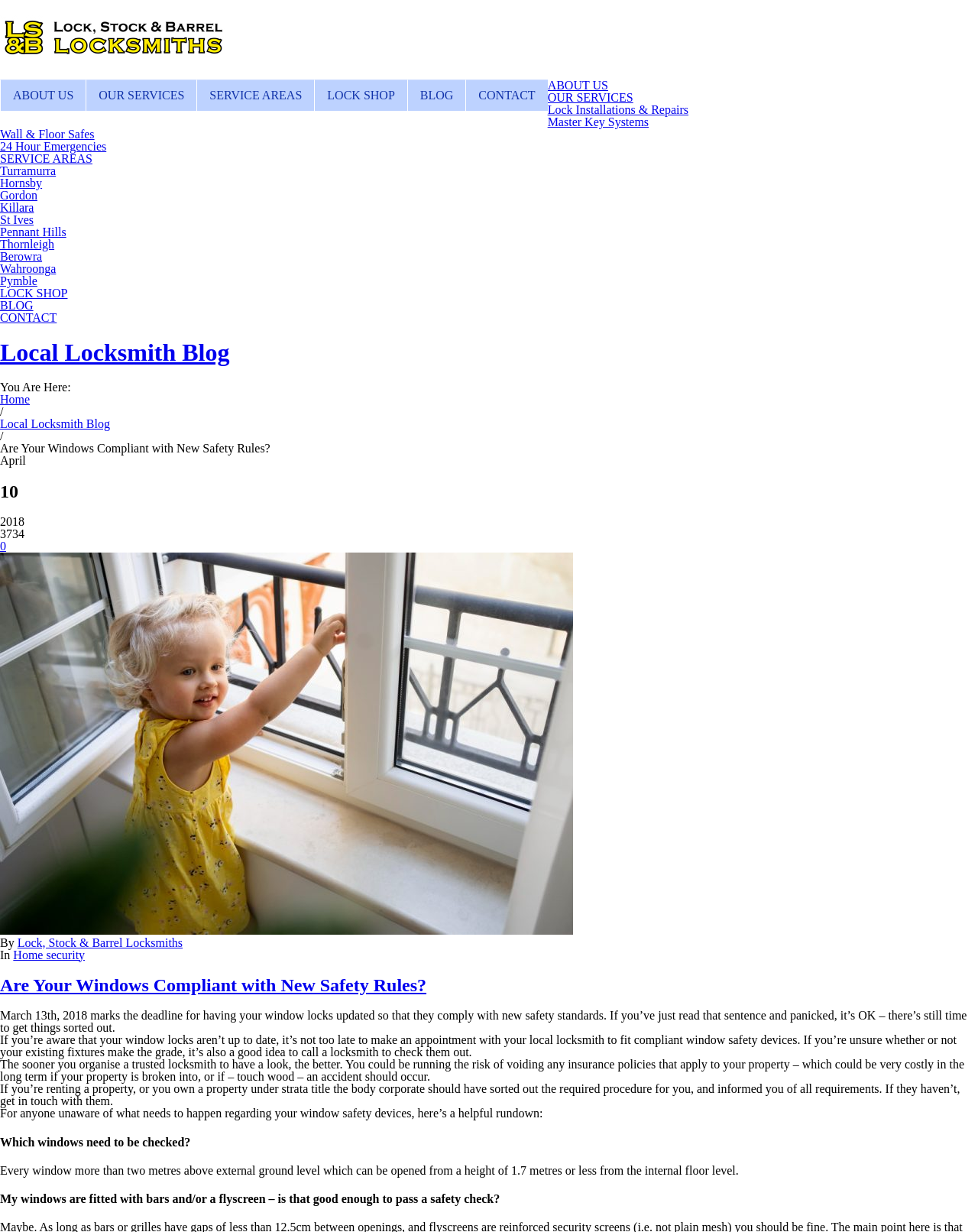What is the deadline for updating window locks?
Please respond to the question with a detailed and thorough explanation.

The deadline for updating window locks is mentioned in the article as March 13th, 2018, which is the date by which window locks need to be updated to comply with new safety standards.